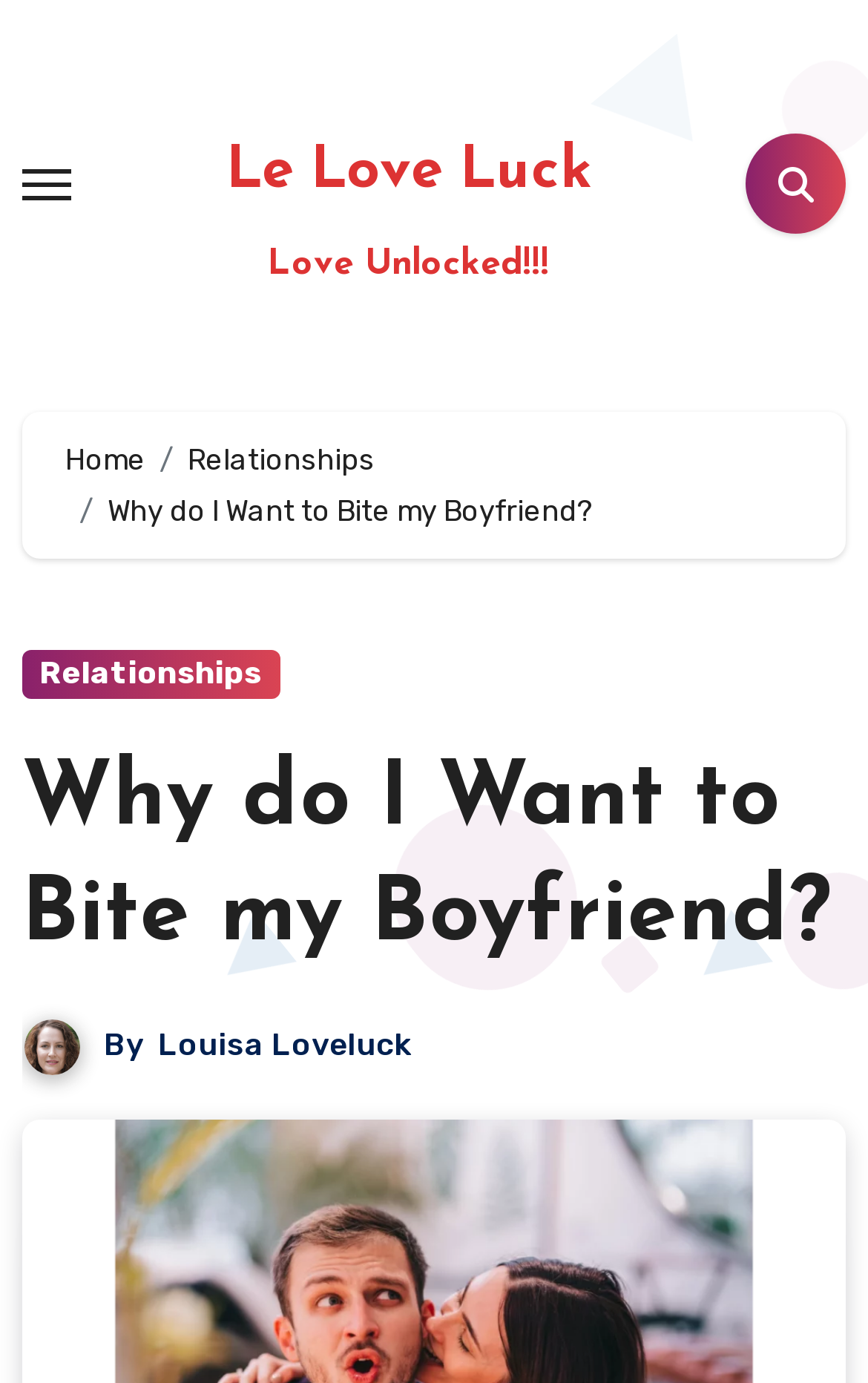Answer succinctly with a single word or phrase:
What is the title of the article?

Why do I Want to Bite my Boyfriend?